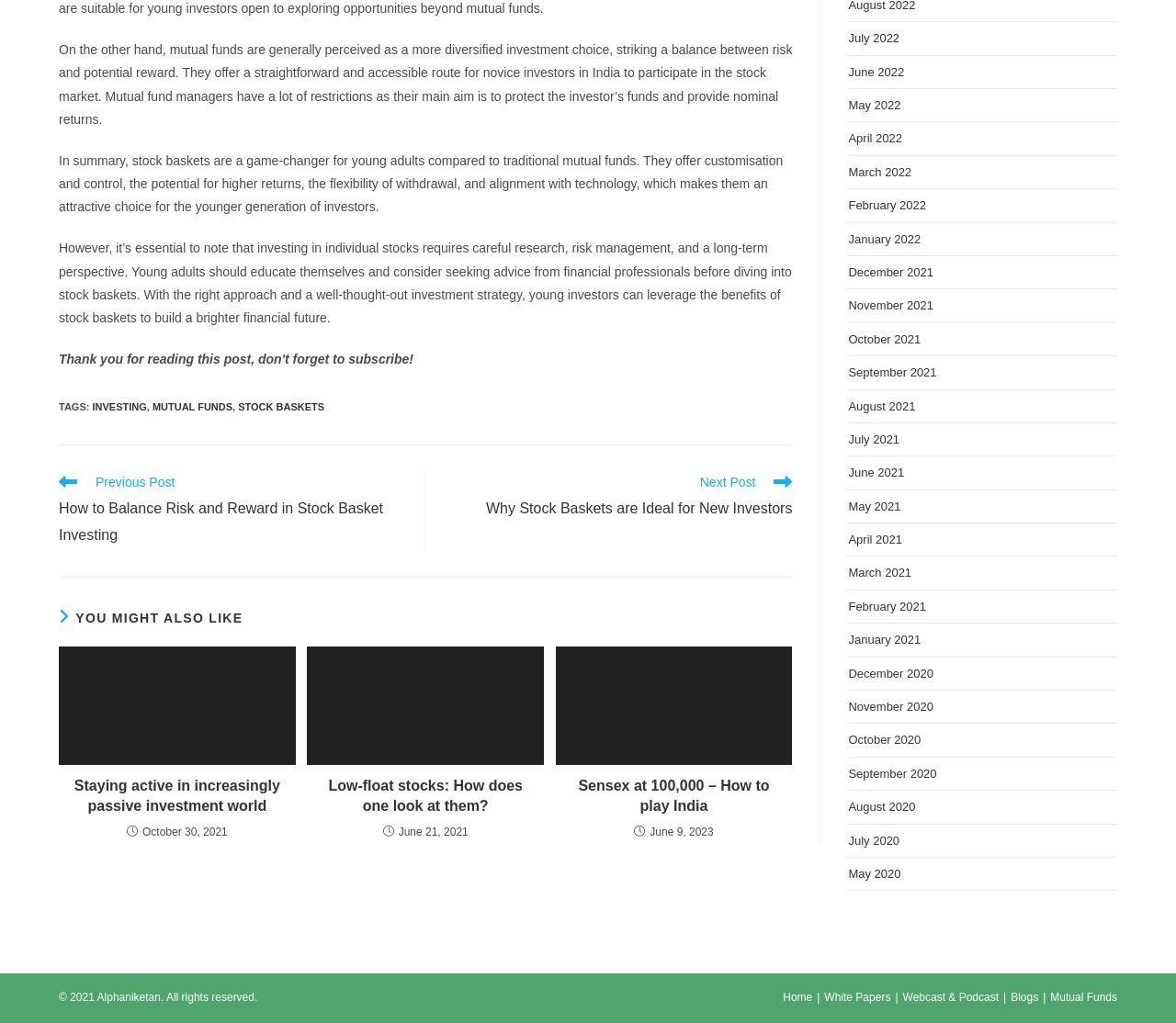Refer to the image and answer the question with as much detail as possible: What is the category of the article 'Staying active in increasingly passive investment world'?

Based on the webpage, the article 'Staying active in increasingly passive investment world' is categorized under 'Investing', as it is listed alongside other articles related to investment and finance.